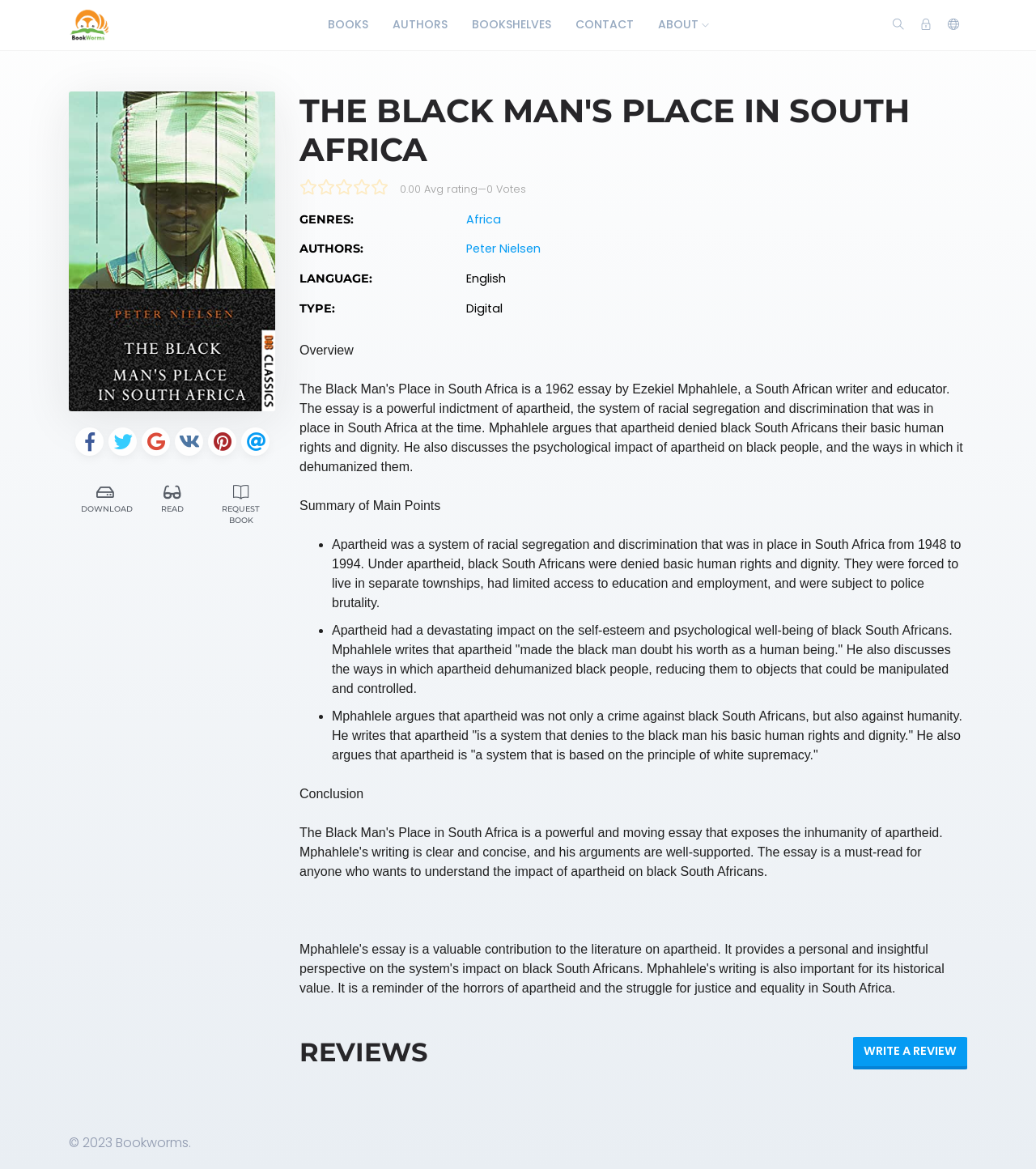Identify the bounding box coordinates of the area you need to click to perform the following instruction: "Click the 'Peter Nielsen' link".

[0.45, 0.206, 0.522, 0.22]